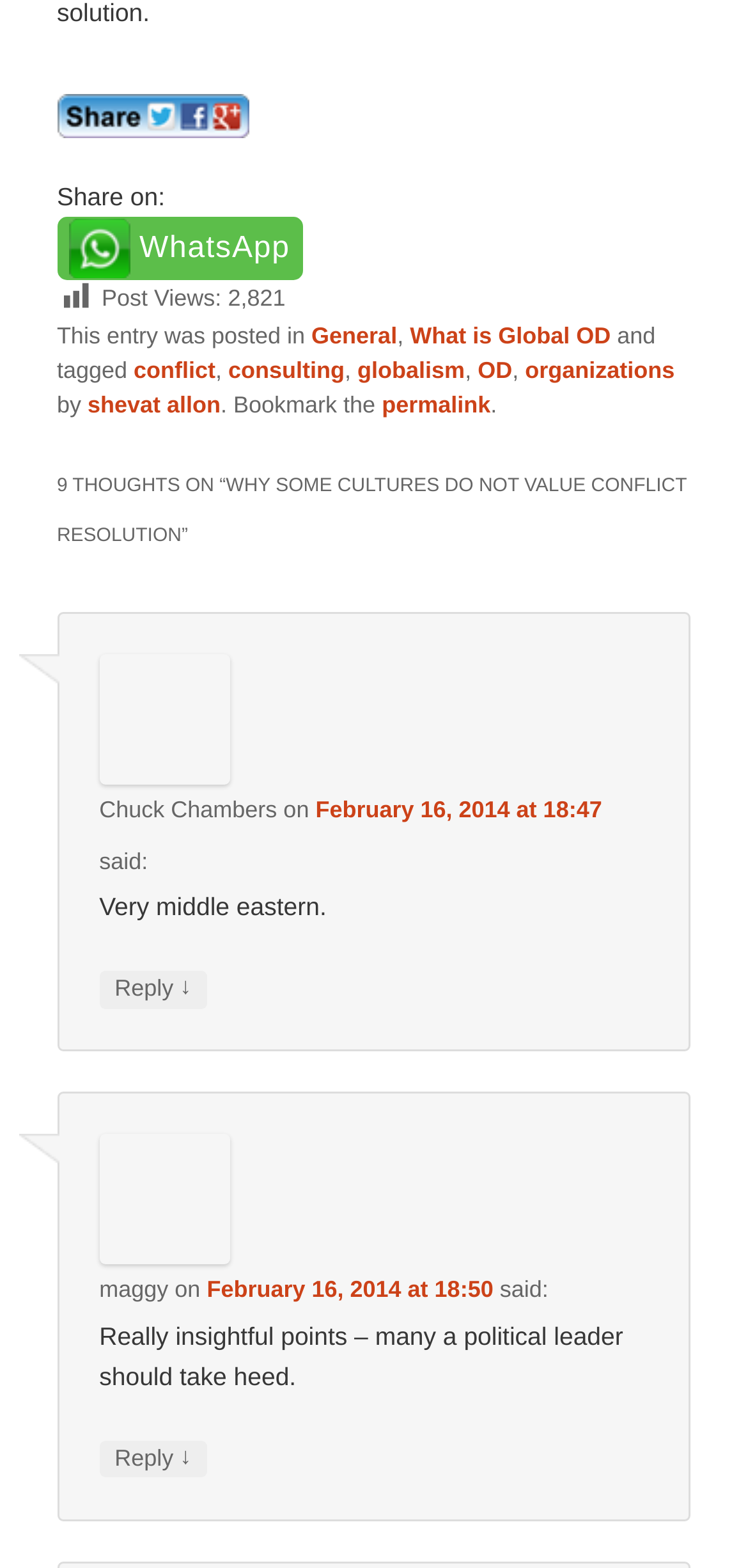Please determine the bounding box coordinates of the element to click in order to execute the following instruction: "Reply to Chuck Chambers". The coordinates should be four float numbers between 0 and 1, specified as [left, top, right, bottom].

[0.133, 0.619, 0.276, 0.643]